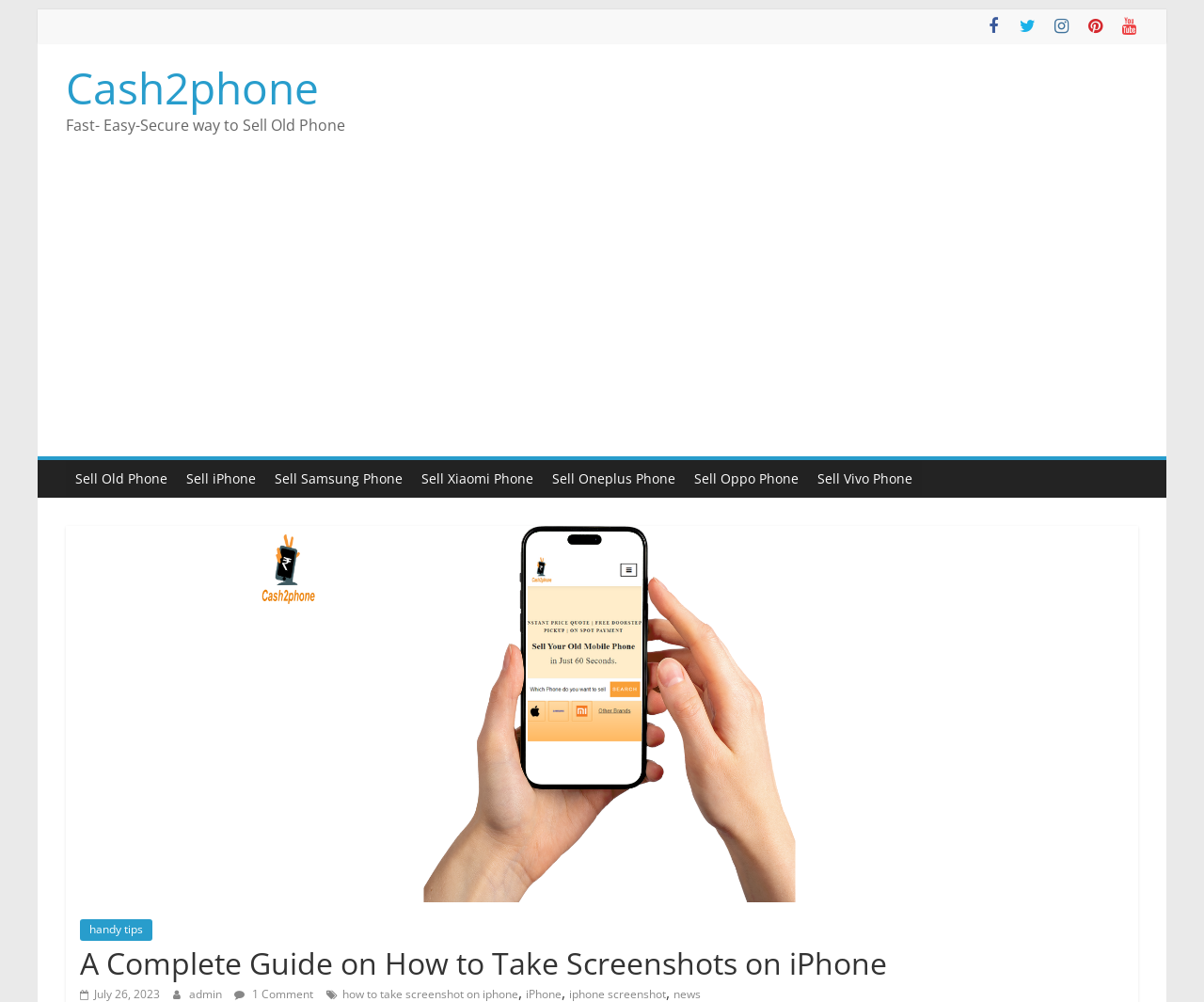Illustrate the webpage's structure and main components comprehensively.

This webpage is a comprehensive guide on how to take screenshots on iPhone. At the top left, there is a "Skip to content" link. On the top right, there are several social media links, including Facebook, Twitter, LinkedIn, and more. 

Below the social media links, the website's logo "Cash2phone" is displayed, along with a tagline "Fast- Easy-Secure way to Sell Old Phone". 

On the left side, there are several links to sell old phones of different brands, including iPhone, Samsung, Xiaomi, OnePlus, Oppo, and Vivo. 

On the right side, there is a large advertisement iframe. 

Below the advertisement, there is a large image illustrating how to take a screenshot on an iPhone. 

At the bottom of the page, there is a heading "A Complete Guide on How to Take Screenshots on iPhone" followed by a link to "handy tips" and a non-breaking space character.